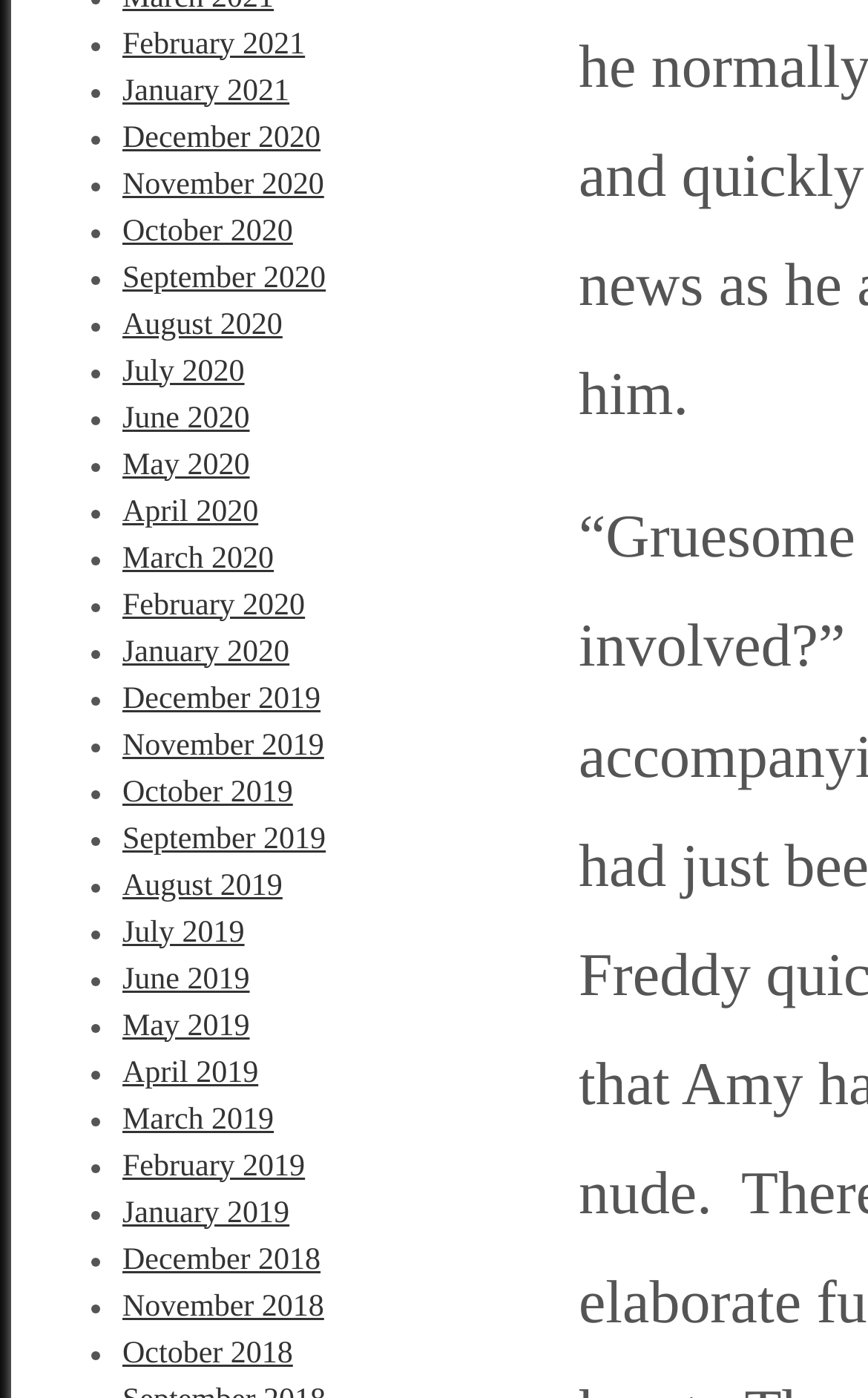Locate the bounding box coordinates of the UI element described by: "May 2020". Provide the coordinates as four float numbers between 0 and 1, formatted as [left, top, right, bottom].

[0.141, 0.321, 0.288, 0.345]